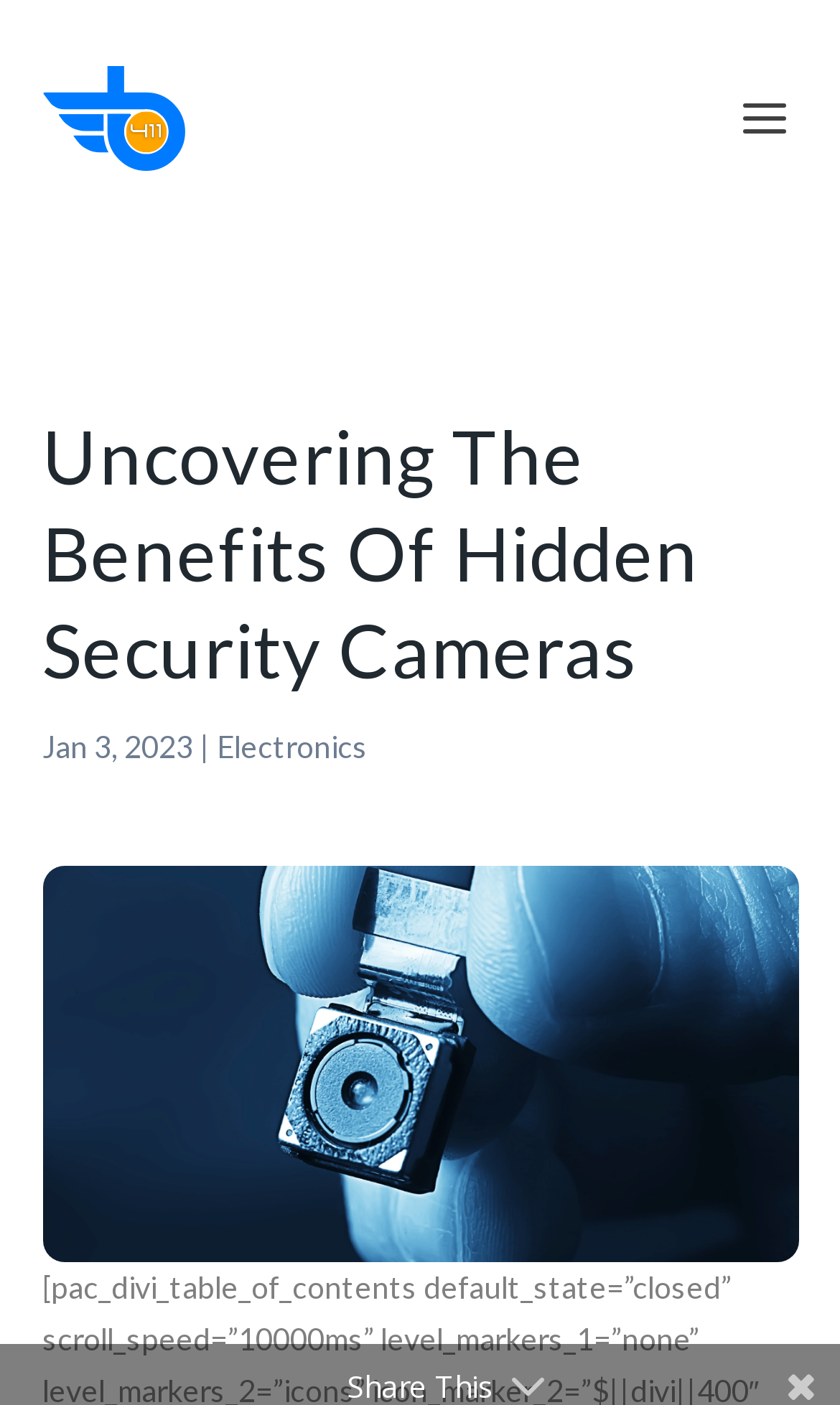What is the topic of the main heading?
Utilize the information in the image to give a detailed answer to the question.

I found the topic of the main heading by looking at the heading element that says 'Uncovering The Benefits Of Hidden Security Cameras' which is located at the top of the webpage.